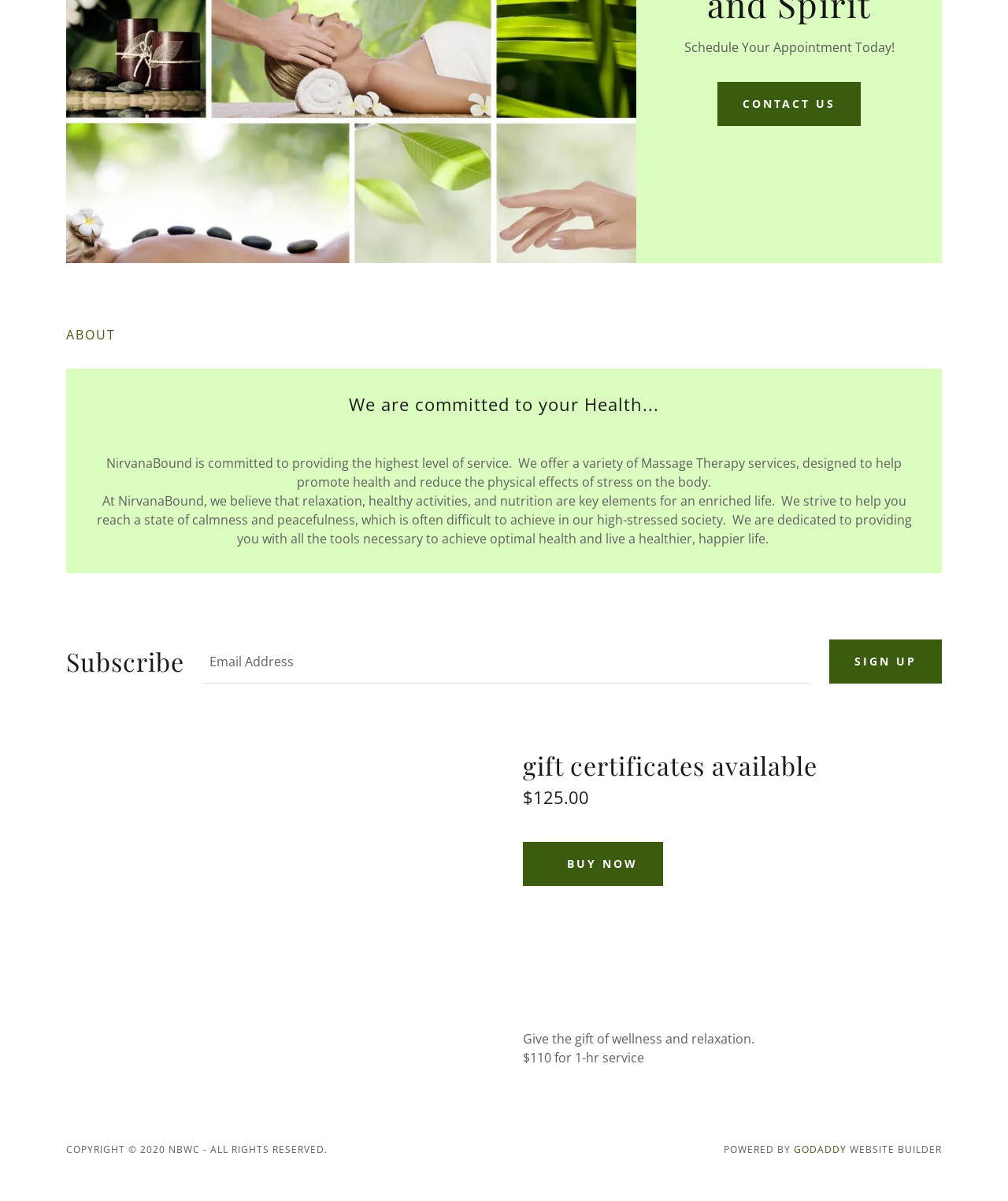Predict the bounding box for the UI component with the following description: "Contact Us".

[0.711, 0.068, 0.854, 0.105]